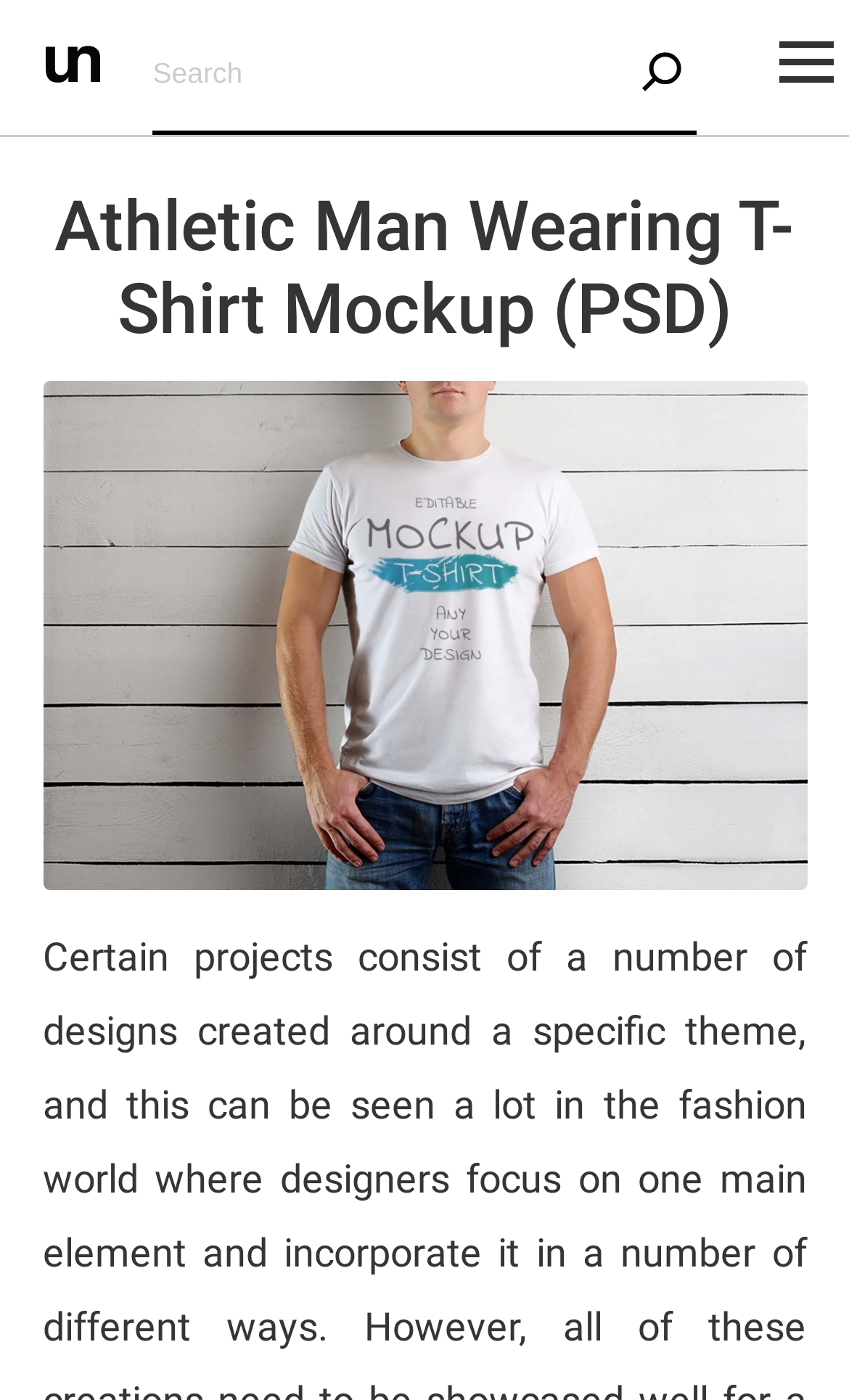Please find the main title text of this webpage.

Athletic Man Wearing T-Shirt Mockup (PSD)